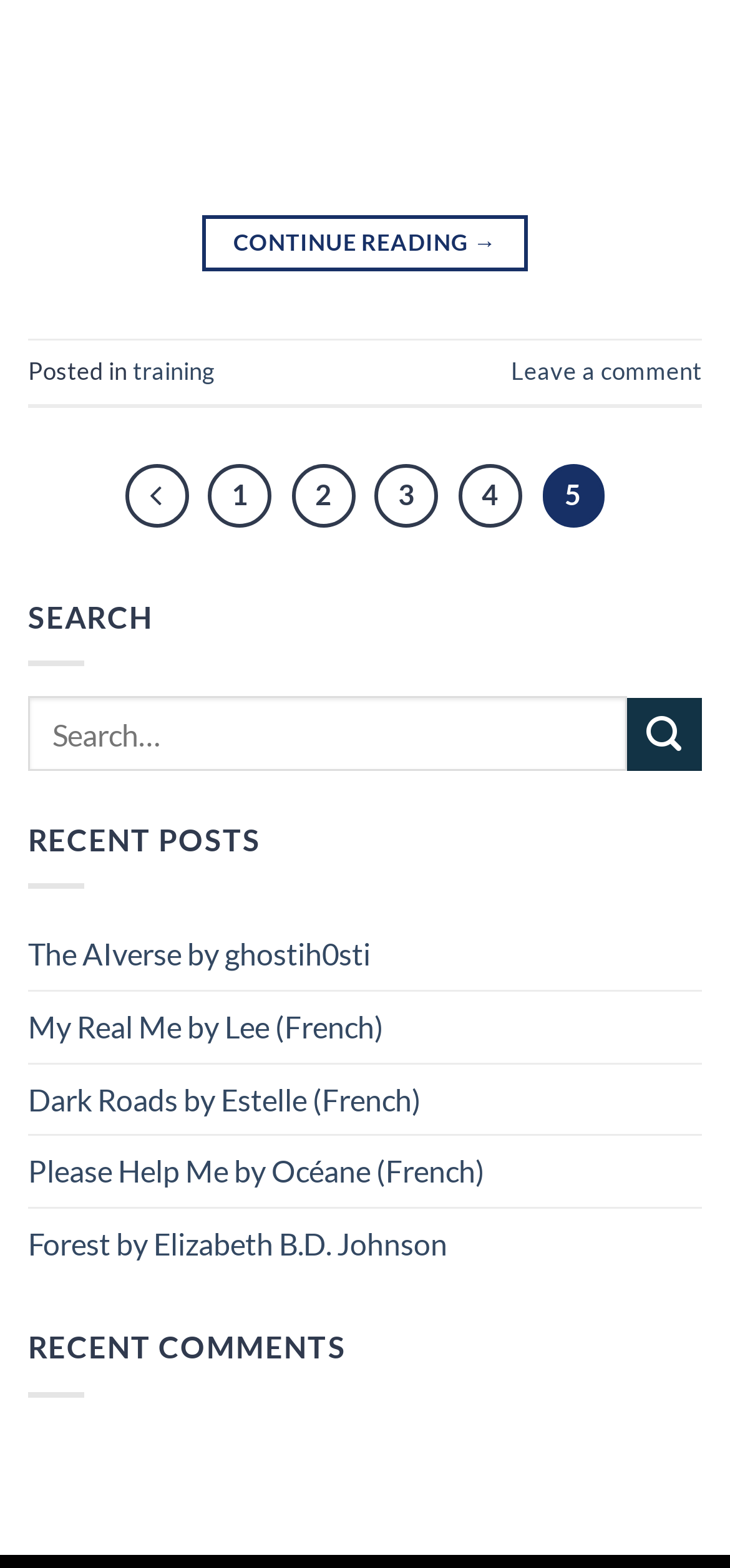How many pagination links are there?
Answer the question in as much detail as possible.

I counted the pagination links at the top of the page, which are '1', '2', '3', '4', and '5'. Therefore, there are 5 pagination links.